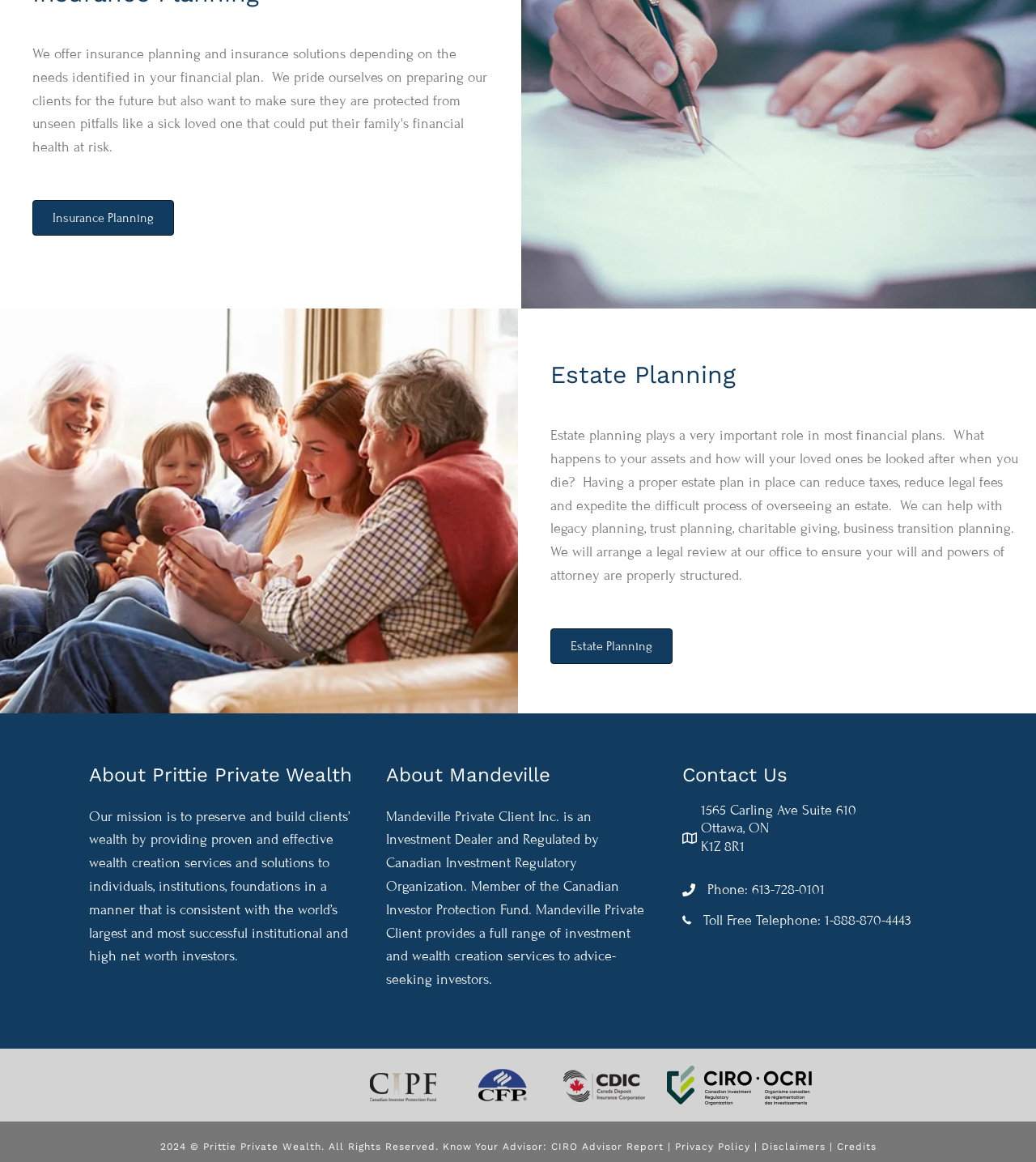Specify the bounding box coordinates for the region that must be clicked to perform the given instruction: "Learn about Estate Planning".

[0.531, 0.541, 0.649, 0.571]